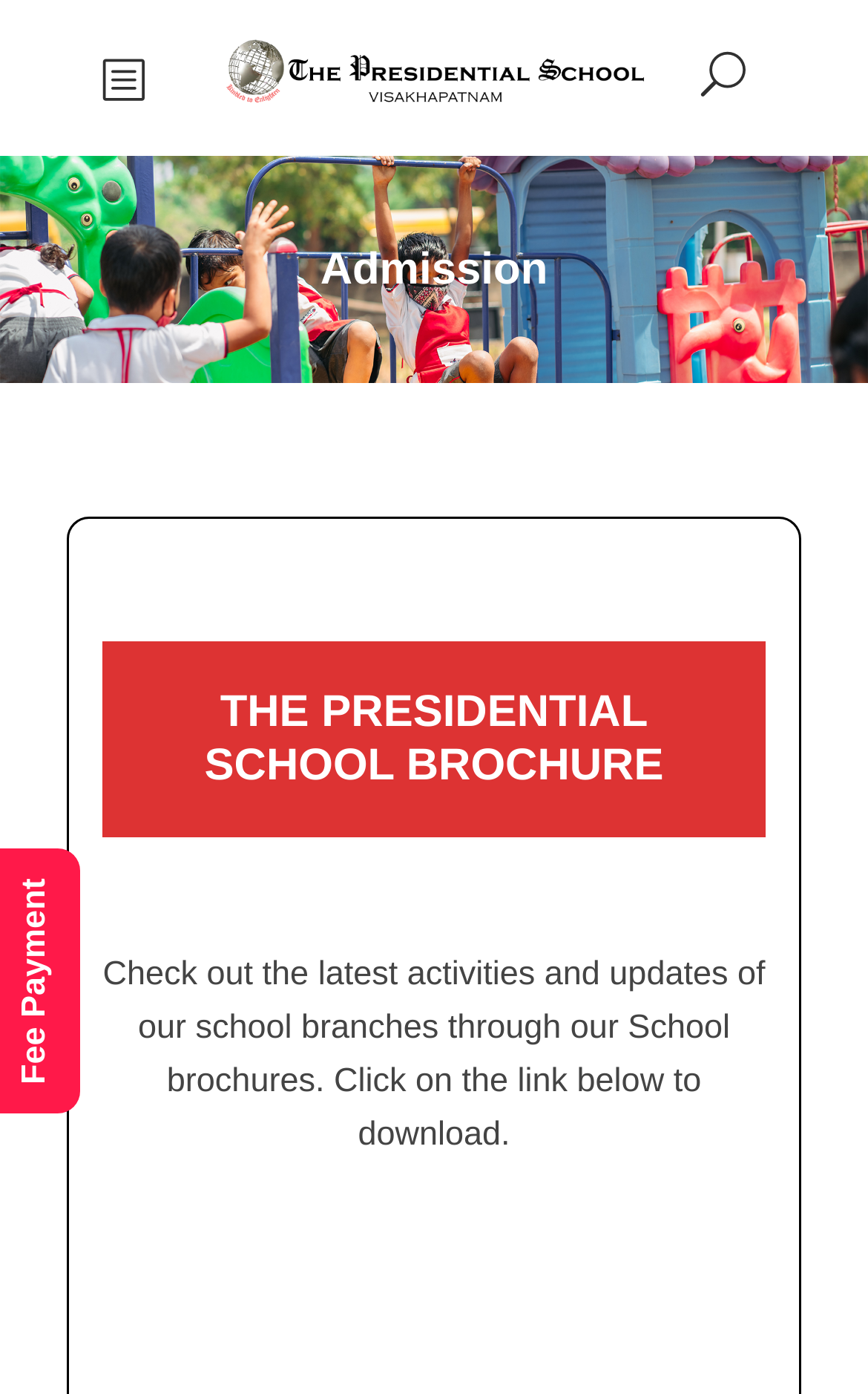Is there an image on the webpage?
Using the image, respond with a single word or phrase.

Yes